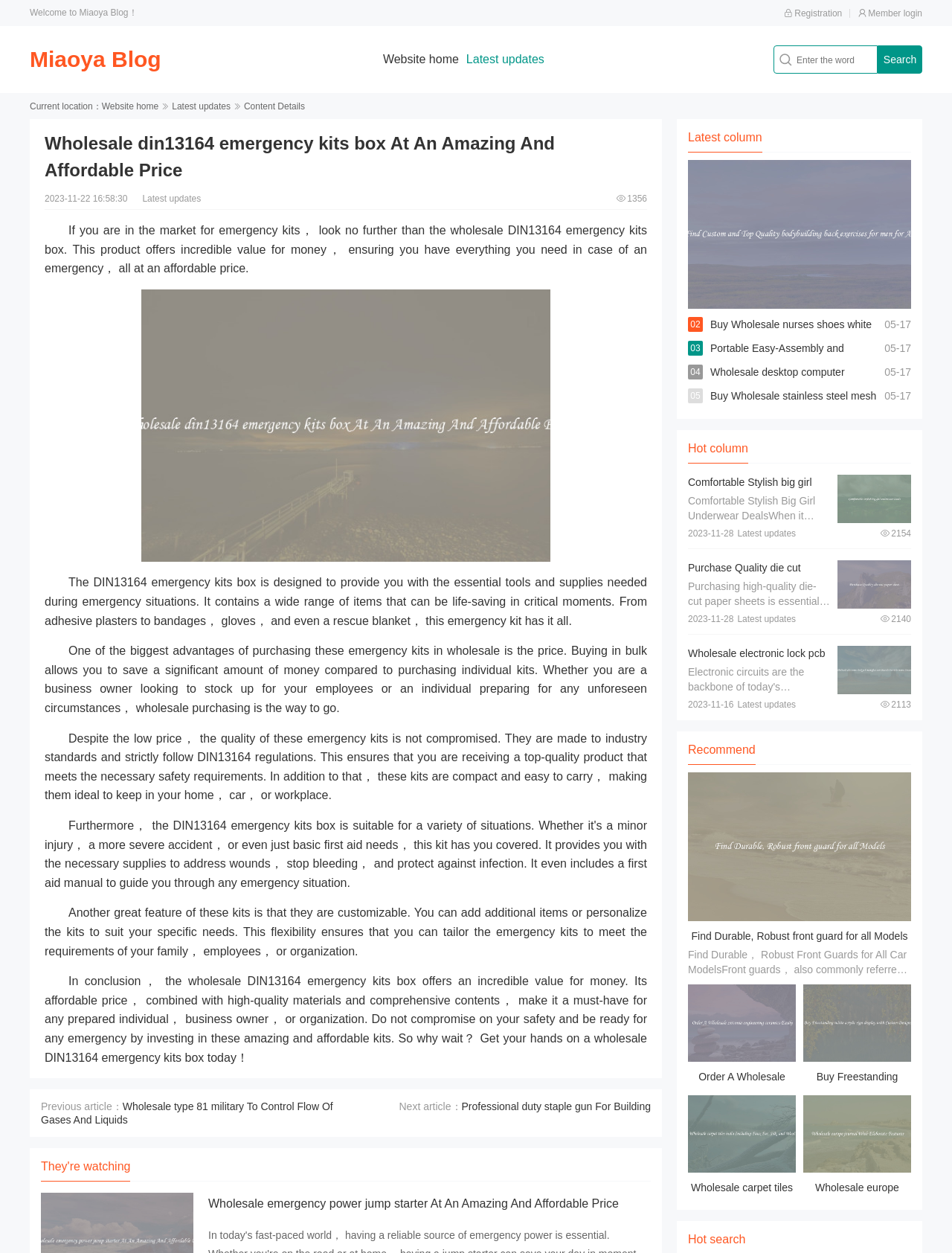Identify and extract the main heading of the webpage.

Wholesale din13164 emergency kits box At An Amazing And Affordable Price